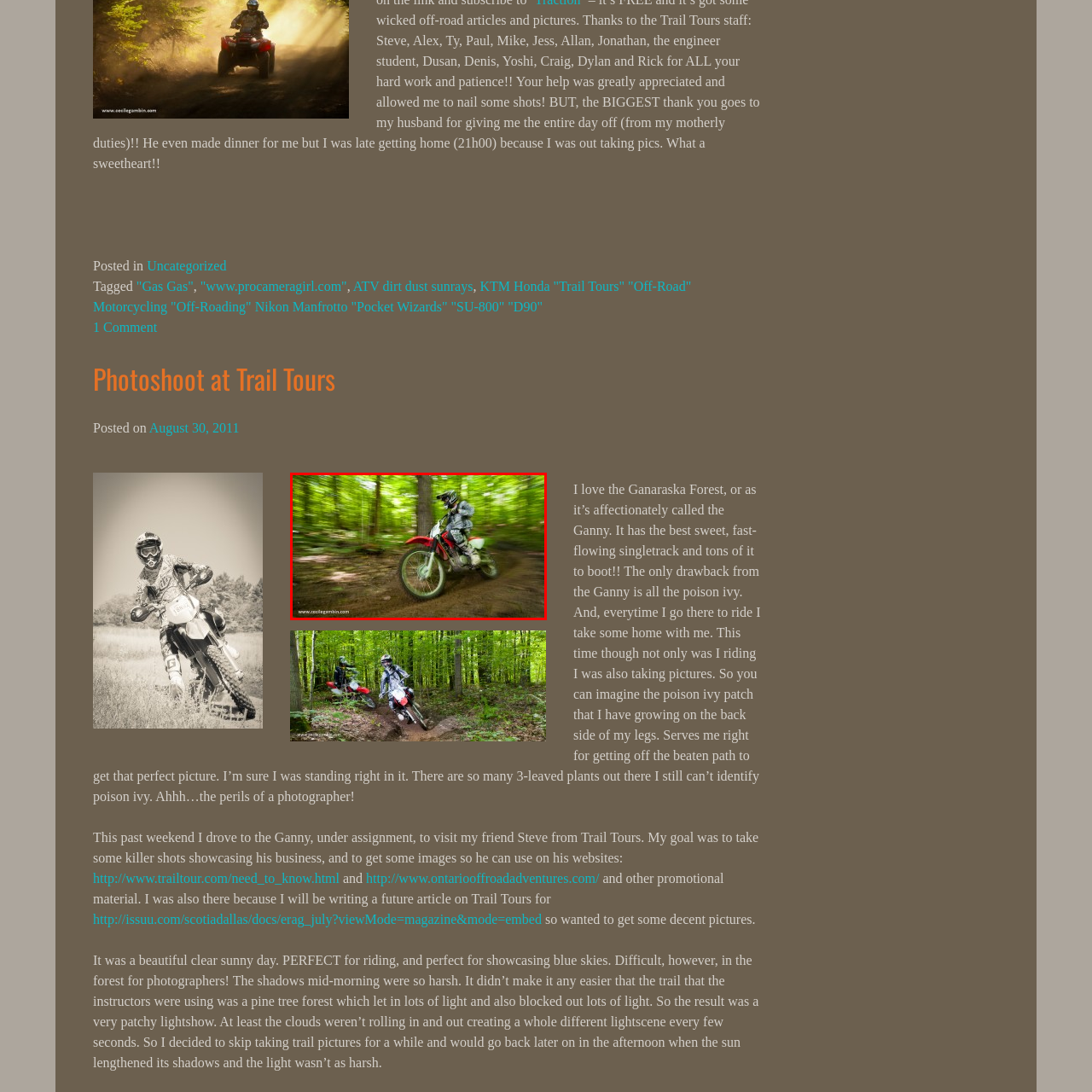Give a thorough and detailed explanation of the image enclosed by the red border.

This dynamic image captures a rider skillfully navigating a dirt bike through the lush greenery of a forest trail. The motion blur conveys the thrill and speed of the ride, highlighting the expertise required to manage the sharp turns amid the vibrant scenery. Dappled sunlight filters through the trees, enhancing the rich greenery and emphasizing the excitement of off-road biking in a natural setting. The rider, clad in protective gear, demonstrates a blend of agility and control, showcasing an exhilarating outdoor adventure that reflects the joys of exploring nature on two wheels. This photograph is part of a series aimed at promoting the scenic beauty and technical challenges of trail biking, specifically taken during a recent trip to the Ganaraska Forest, known for its excellent singletrack trails.